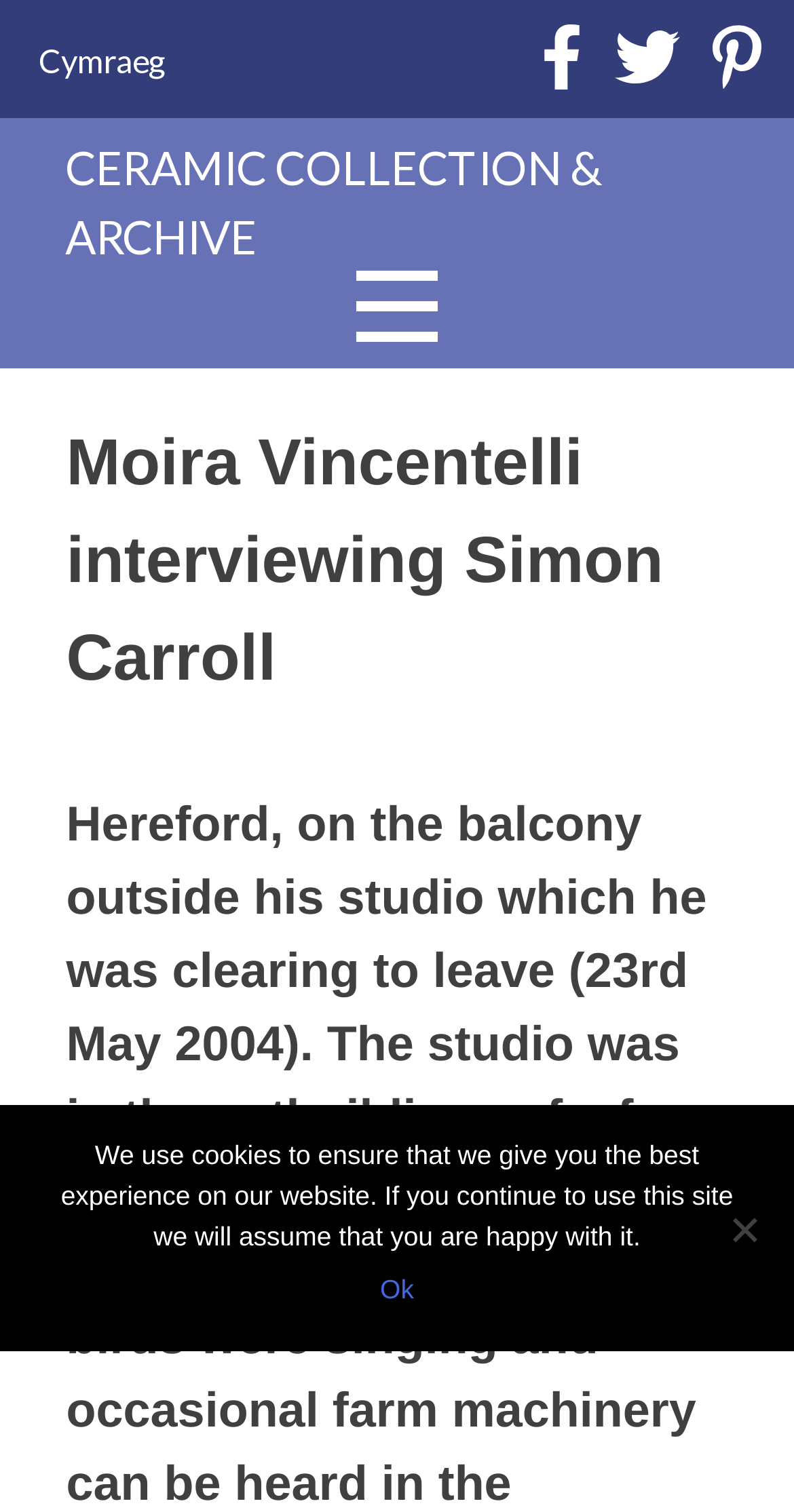Can you give a detailed response to the following question using the information from the image? What is the purpose of the button on the webpage?

I found a button on the webpage, but its purpose is not explicitly stated. It could be a navigation button, a submit button, or something else, but without more context, it's difficult to determine its exact purpose.